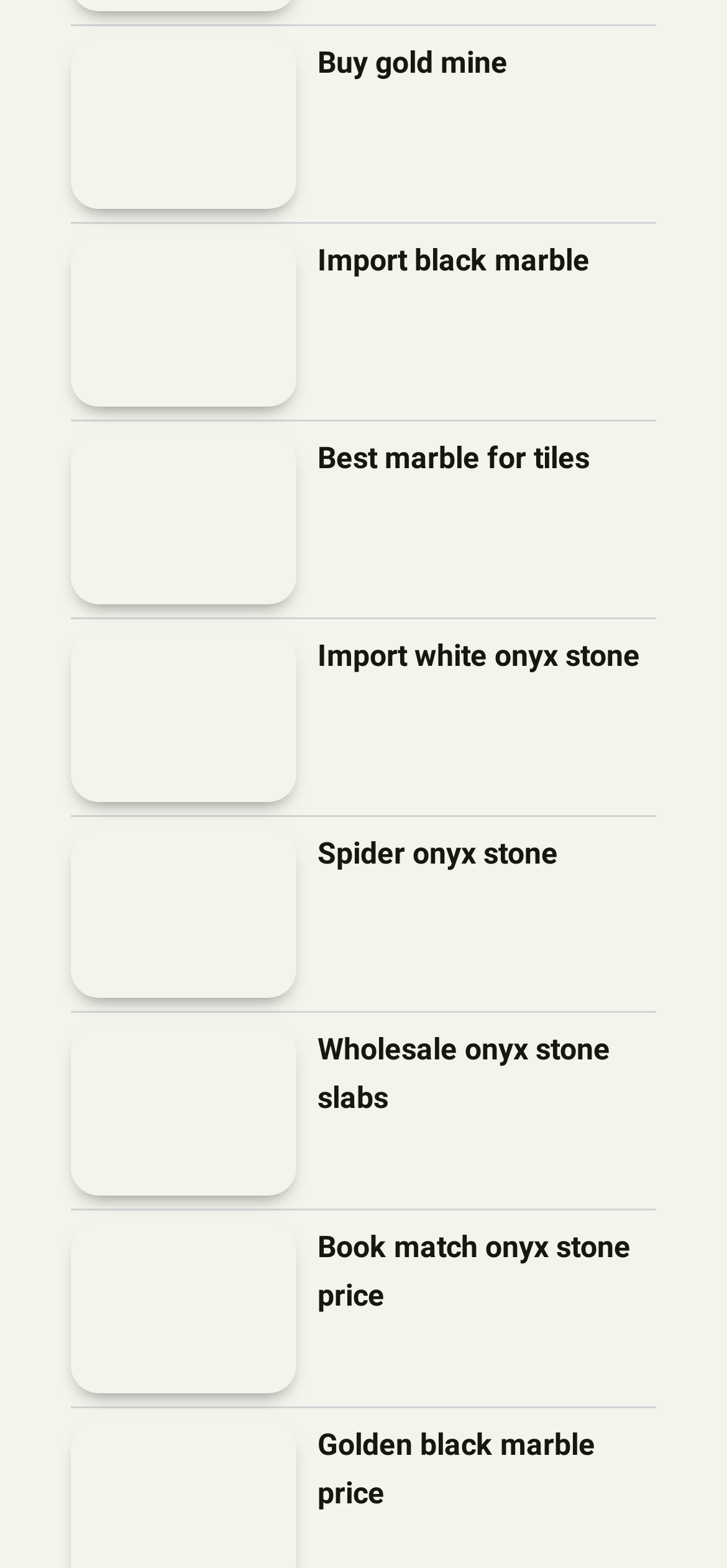Specify the bounding box coordinates for the region that must be clicked to perform the given instruction: "Check 'Golden black marble price'".

[0.437, 0.906, 0.903, 0.969]